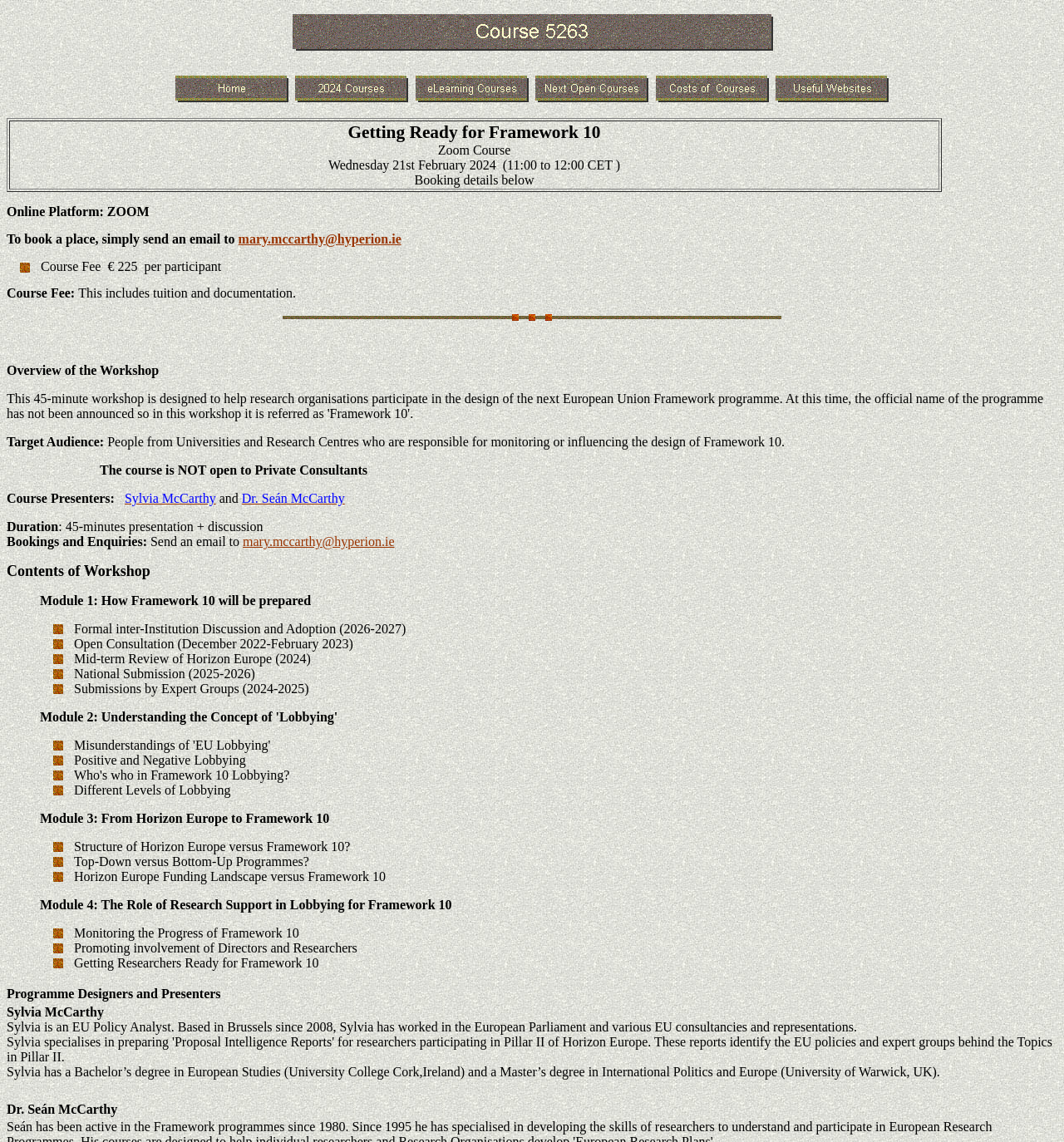Elaborate on the webpage's design and content in a detailed caption.

This webpage is about Course 5263, which appears to be a training course related to Framework 10. At the top of the page, there is a header section with a course title and several links to other pages, including "Home", "2024 Courses", "eLearning Courses", "Next Open Courses", "Costs of Courses", and "Useful Websites". Each link has a corresponding image.

Below the header section, there is a table with a course description, "Getting Ready for Framework 10 Zoom Course Wednesday 21st February 2024 (11:00 to 12:00 CET) Booking details below". 

On the left side of the page, there is a section with several static text elements, including "Online Platform: ZOOM", "To book a place, simply send an email to", and "Course Fee: € 225 per participant". There is also a bullet point list with a single item, "Course Fee: € 225 per participant".

The main content of the page is divided into several sections. The first section is "Overview of the Workshop", which provides a brief description of the course. The second section is "Target Audience:", which specifies that the course is intended for people from universities and research centers who are responsible for monitoring or influencing the design of Framework 10. 

The third section is "Course Presenters:", which lists two presenters, Sylvia McCarthy and Dr. Seán McCarthy. The fourth section is "Duration", which indicates that the course will last 45 minutes, including a presentation and discussion.

The fifth section is "Bookings and Enquiries:", which provides an email address to contact for bookings and enquiries. The sixth section is "Contents of Workshop", which outlines the topics to be covered in the course. 

The main content of the page is followed by a blockquote section, which appears to be a detailed outline of the course contents. The outline is divided into several modules, each with a list of bullet points describing the topics to be covered. The modules include "Module 1: How Framework 10 will be prepared", which covers several topics related to the preparation of Framework 10, including formal inter-institution discussion and adoption, open consultation, mid-term review of Horizon Europe, national submission, and submissions by expert groups.